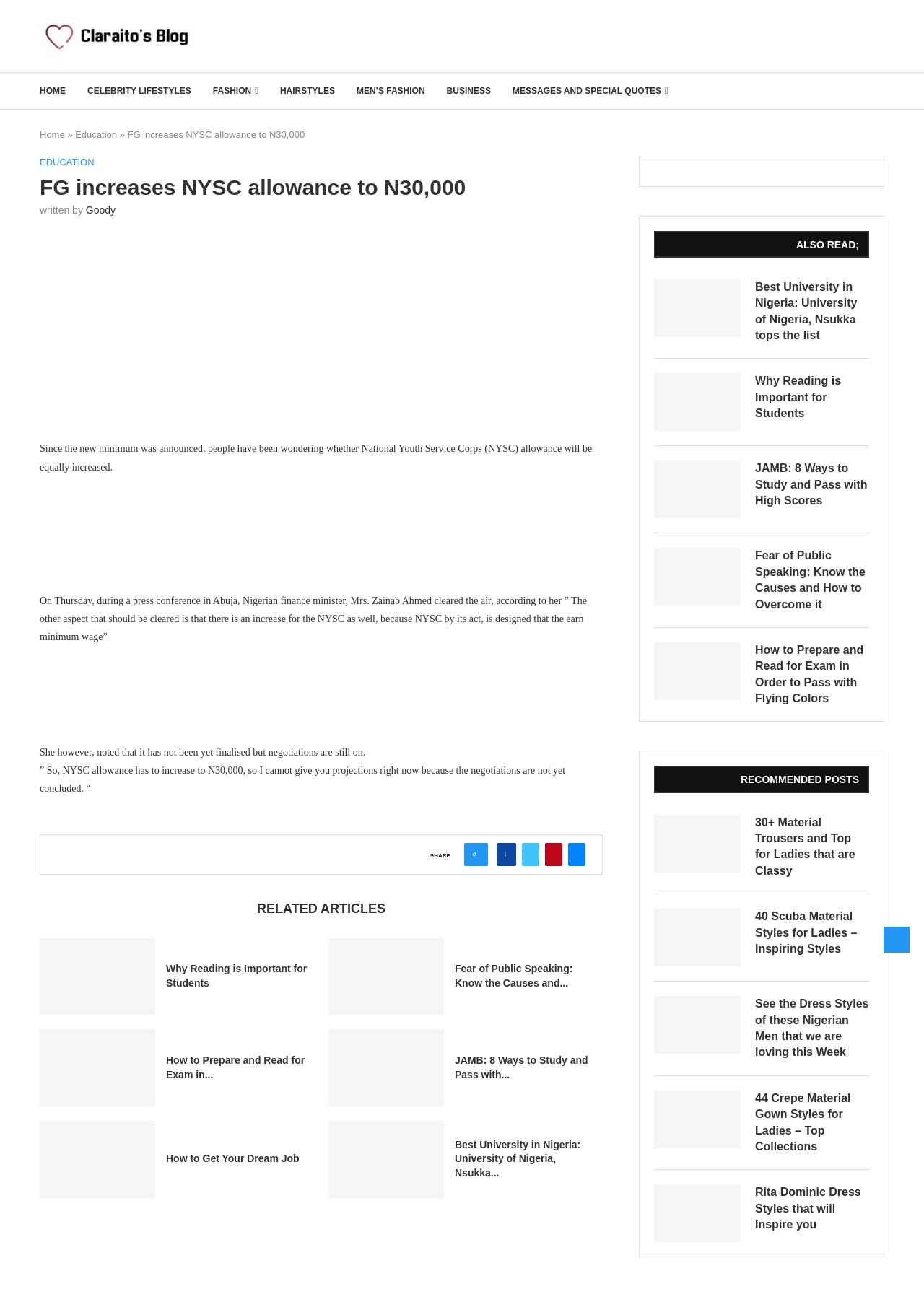How many material trousers and top styles are mentioned in the recommended post?
Your answer should be a single word or phrase derived from the screenshot.

30+